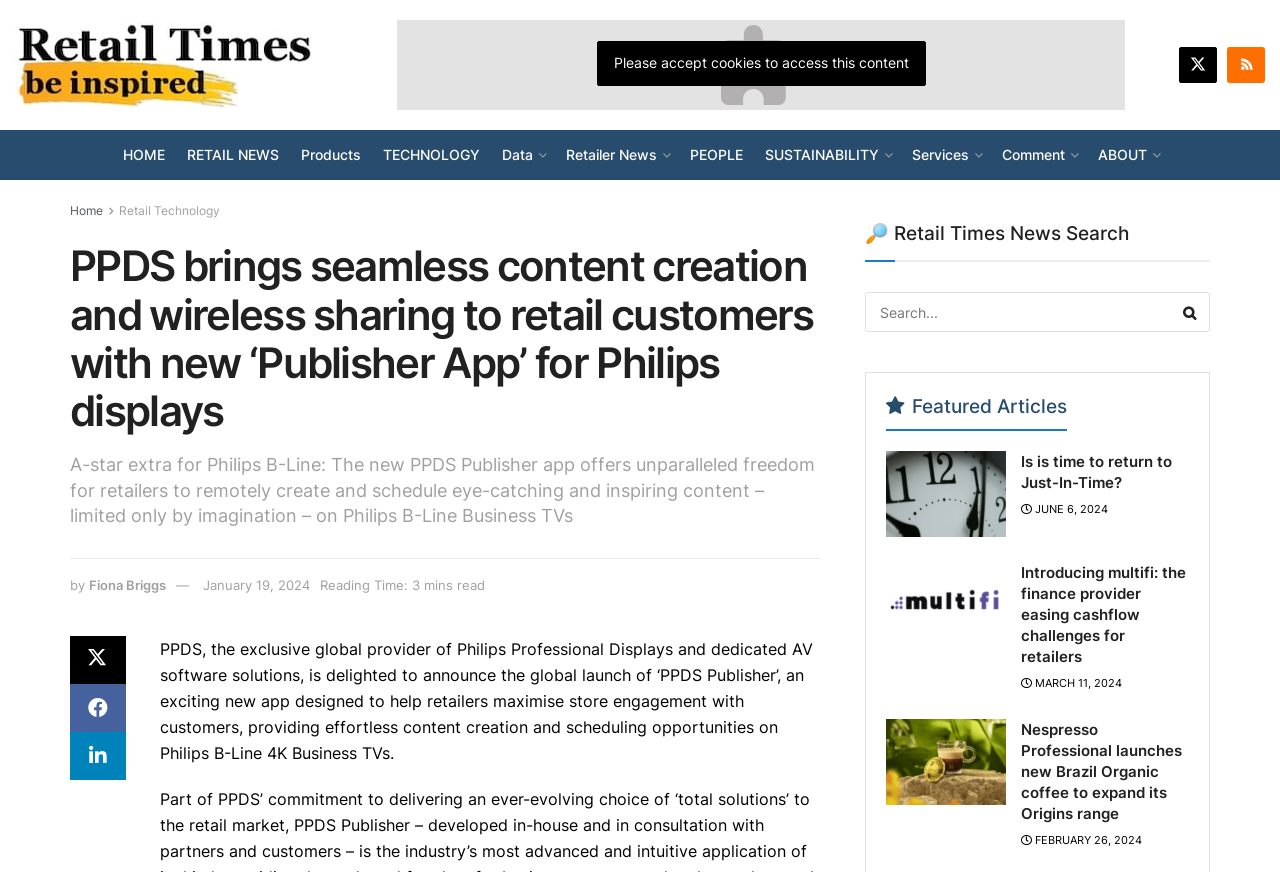What is the name of the app launched by PPDS?
Based on the image, answer the question with a single word or brief phrase.

PPDS Publisher